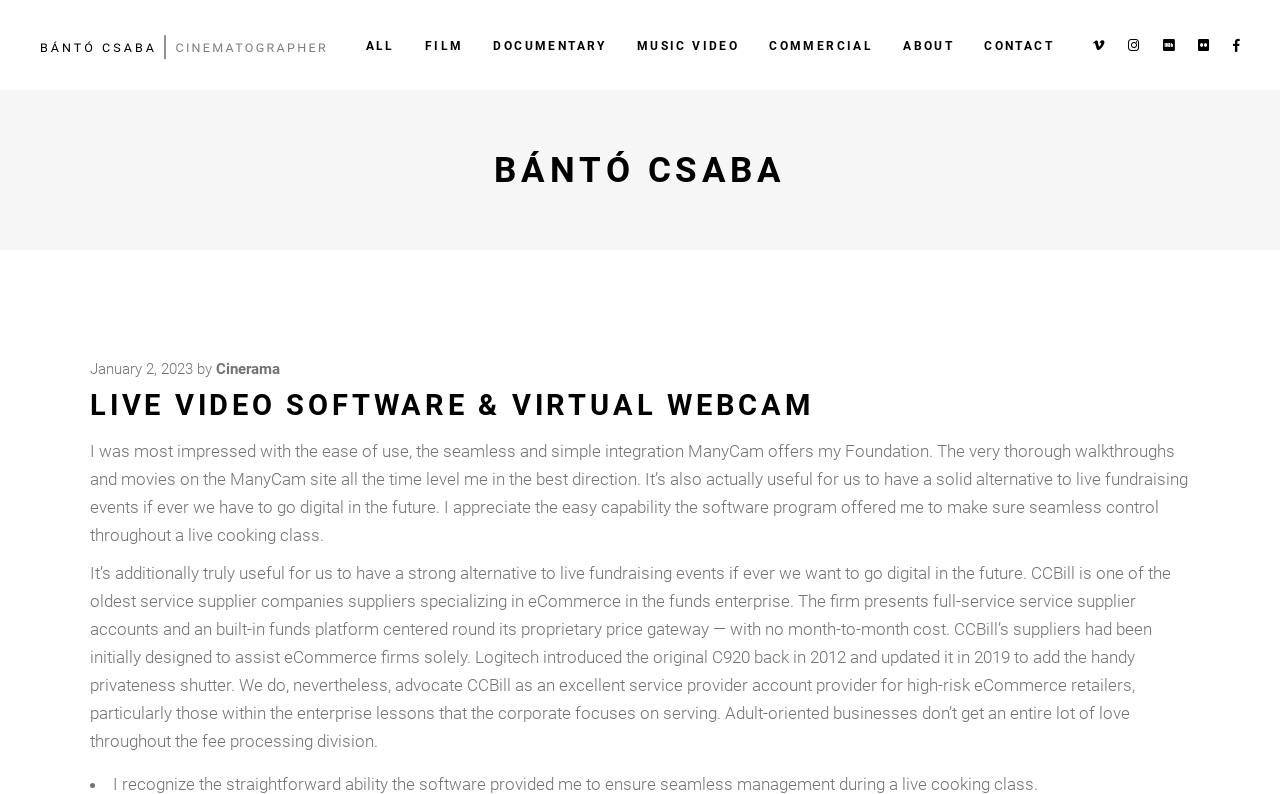Please locate the bounding box coordinates of the element that should be clicked to complete the given instruction: "Read the latest blog post".

None